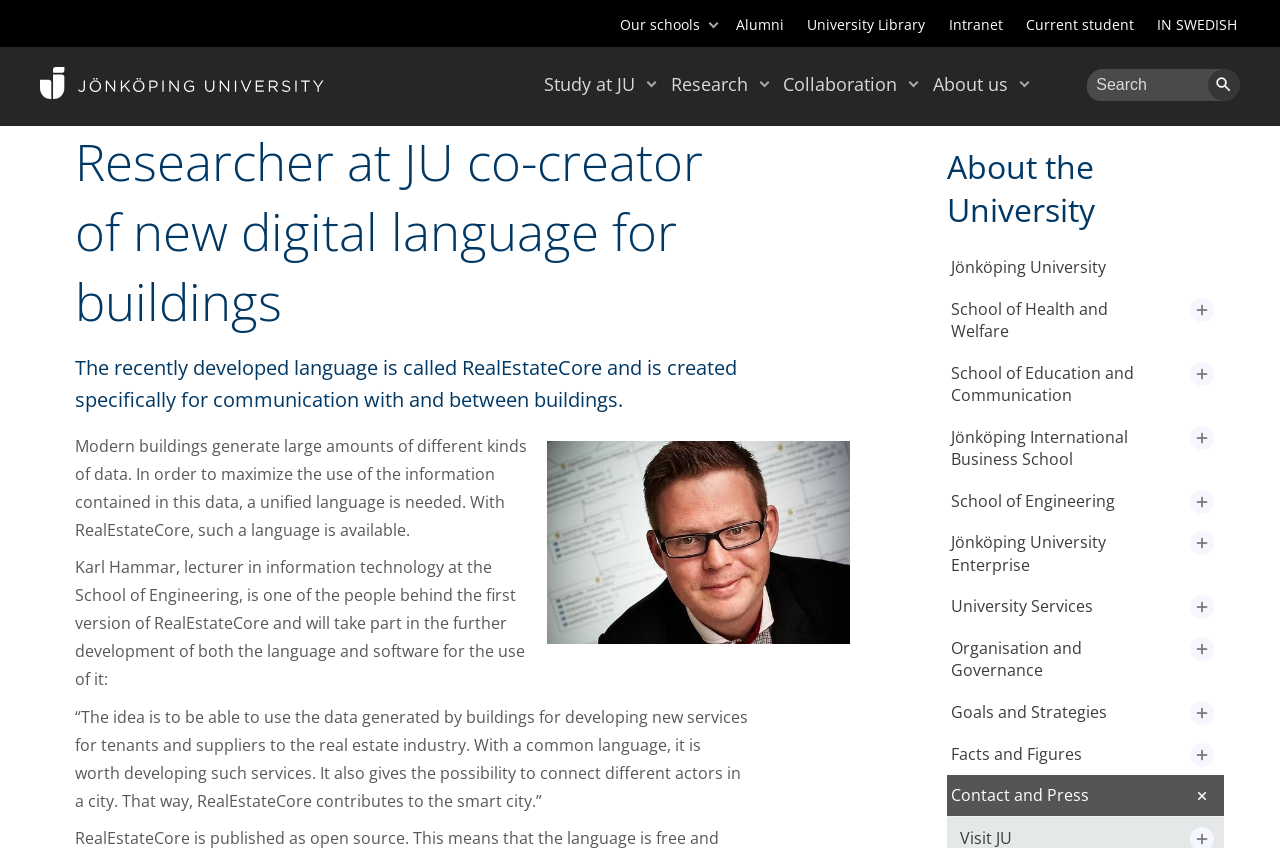Please specify the bounding box coordinates of the element that should be clicked to execute the given instruction: 'Read about 7 Secrets of A Good Looking and A Lush Green Lawn'. Ensure the coordinates are four float numbers between 0 and 1, expressed as [left, top, right, bottom].

None